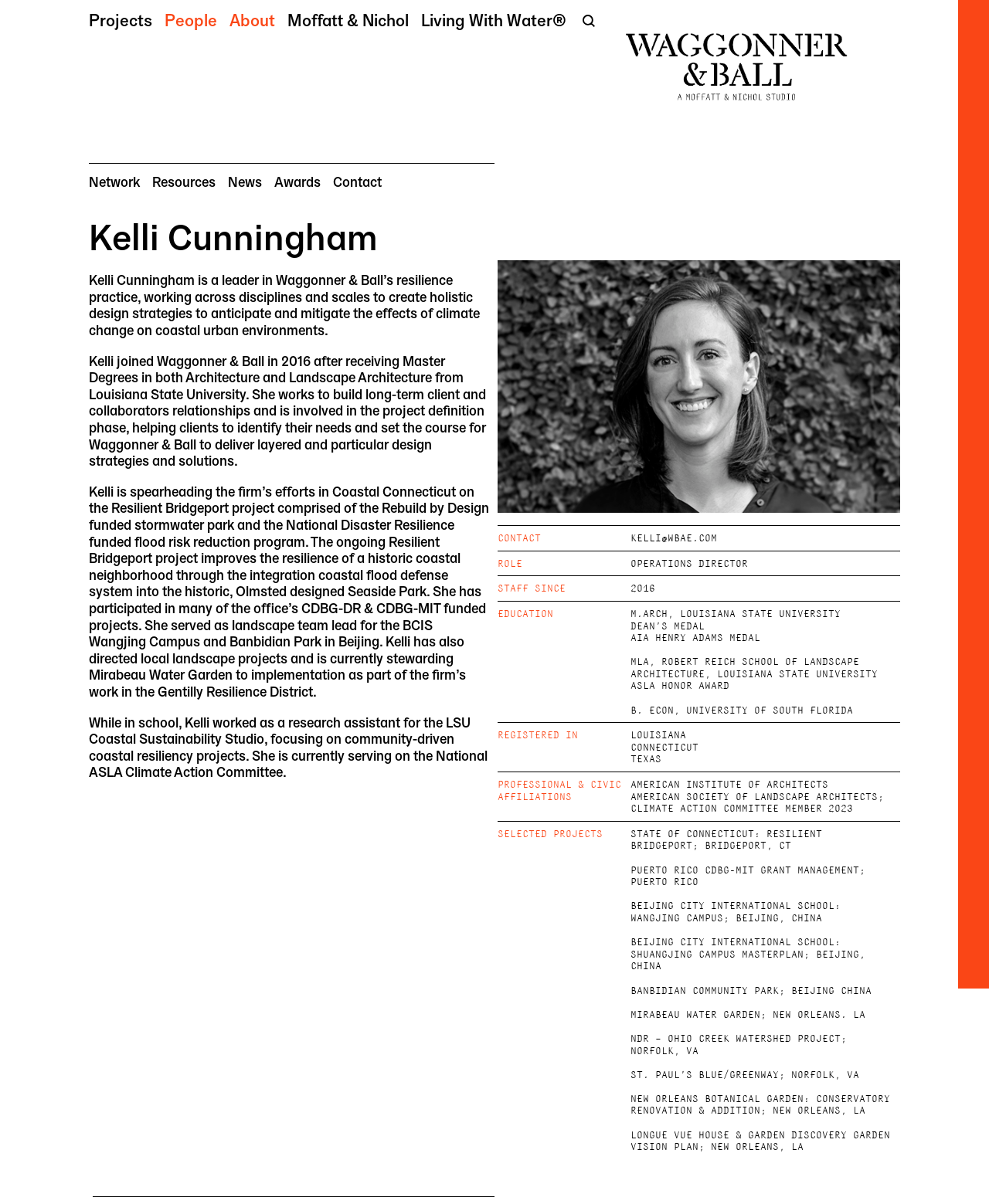Determine the bounding box coordinates of the clickable region to carry out the instruction: "Check out the News section".

[0.23, 0.147, 0.265, 0.158]